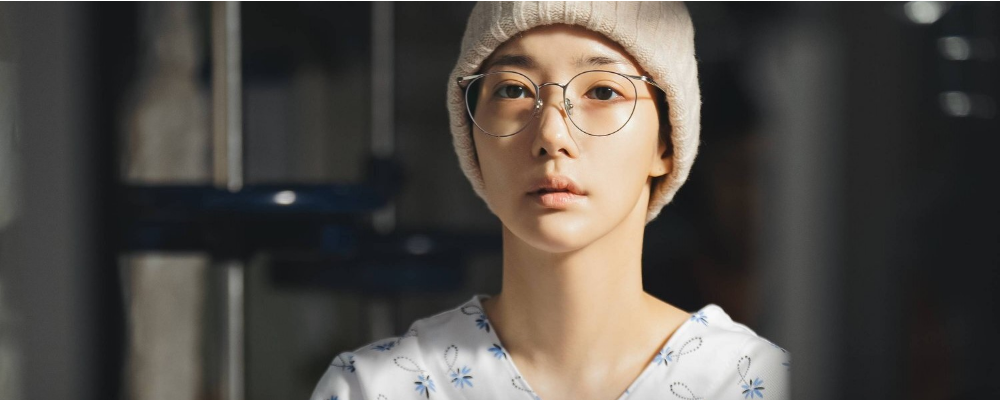Convey all the details present in the image.

The image features a young woman wearing a cozy knitted beanie along with clear glasses, set against a softly blurred background that suggests an intimate or possibly clinical environment. Her expression is calm yet contemplative, drawing attention to her understated yet striking features. She is dressed in a patterned garment, likely a hospital gown, adorned with delicate floral prints, which adds a touch of softness to the scene. This shot seems to capture a moment of vulnerability and strength, resonating with themes of healing and resilience, possibly reflecting her character's journey in an upcoming drama titled "Marry My Husband, 2024."